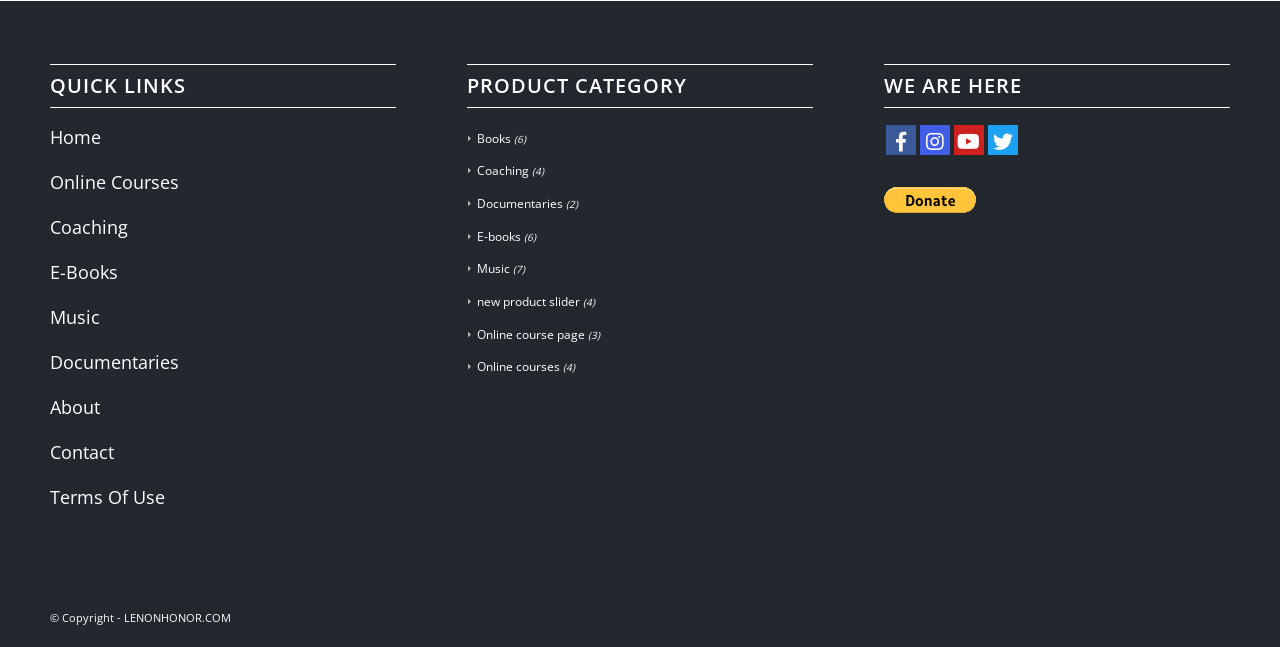Locate the bounding box coordinates of the element I should click to achieve the following instruction: "Follow on Facebook".

[0.7, 0.203, 0.708, 0.234]